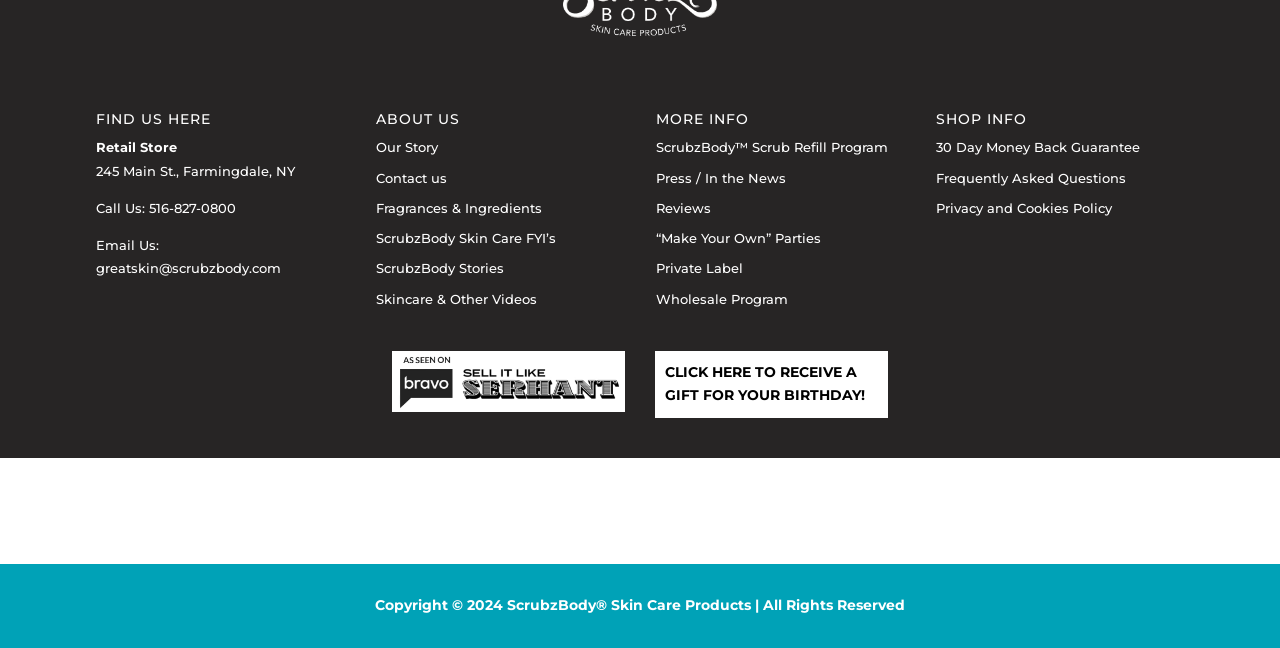Please determine the bounding box coordinates of the element to click on in order to accomplish the following task: "Email greatskin@scrubzbody.com". Ensure the coordinates are four float numbers ranging from 0 to 1, i.e., [left, top, right, bottom].

[0.075, 0.402, 0.22, 0.427]